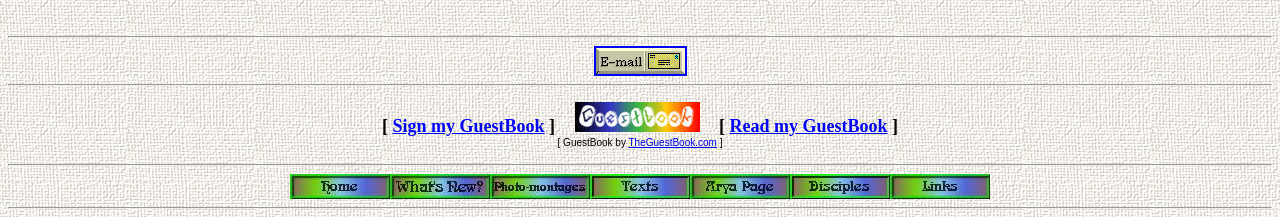Determine the bounding box coordinates for the area that should be clicked to carry out the following instruction: "View EmailGif 1K".

[0.452, 0.285, 0.548, 0.364]